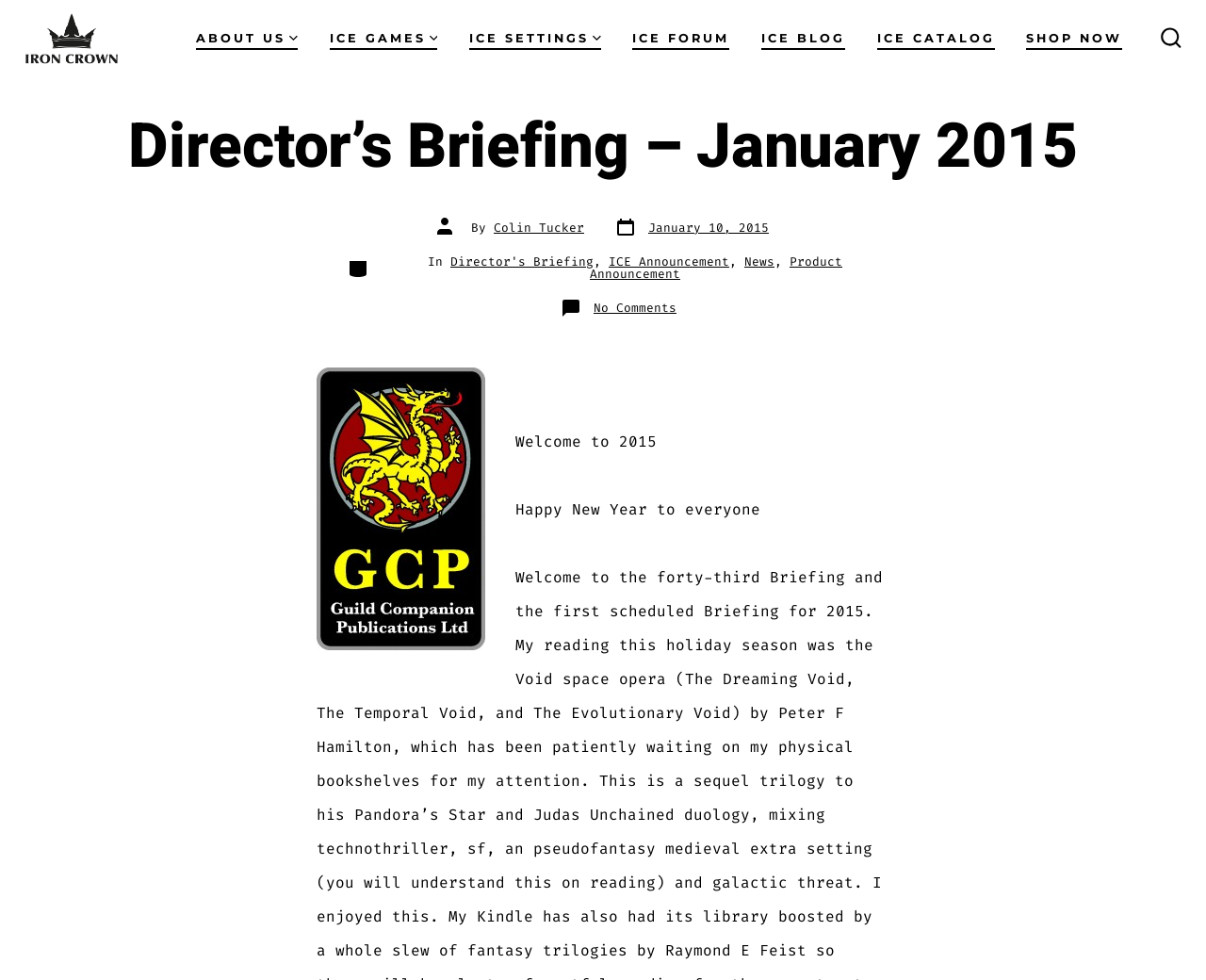Given the element description, predict the bounding box coordinates in the format (top-left x, top-left y, bottom-right x, bottom-right y). Make sure all values are between 0 and 1. Here is the element description: Post date January 10, 2015

[0.509, 0.22, 0.638, 0.246]